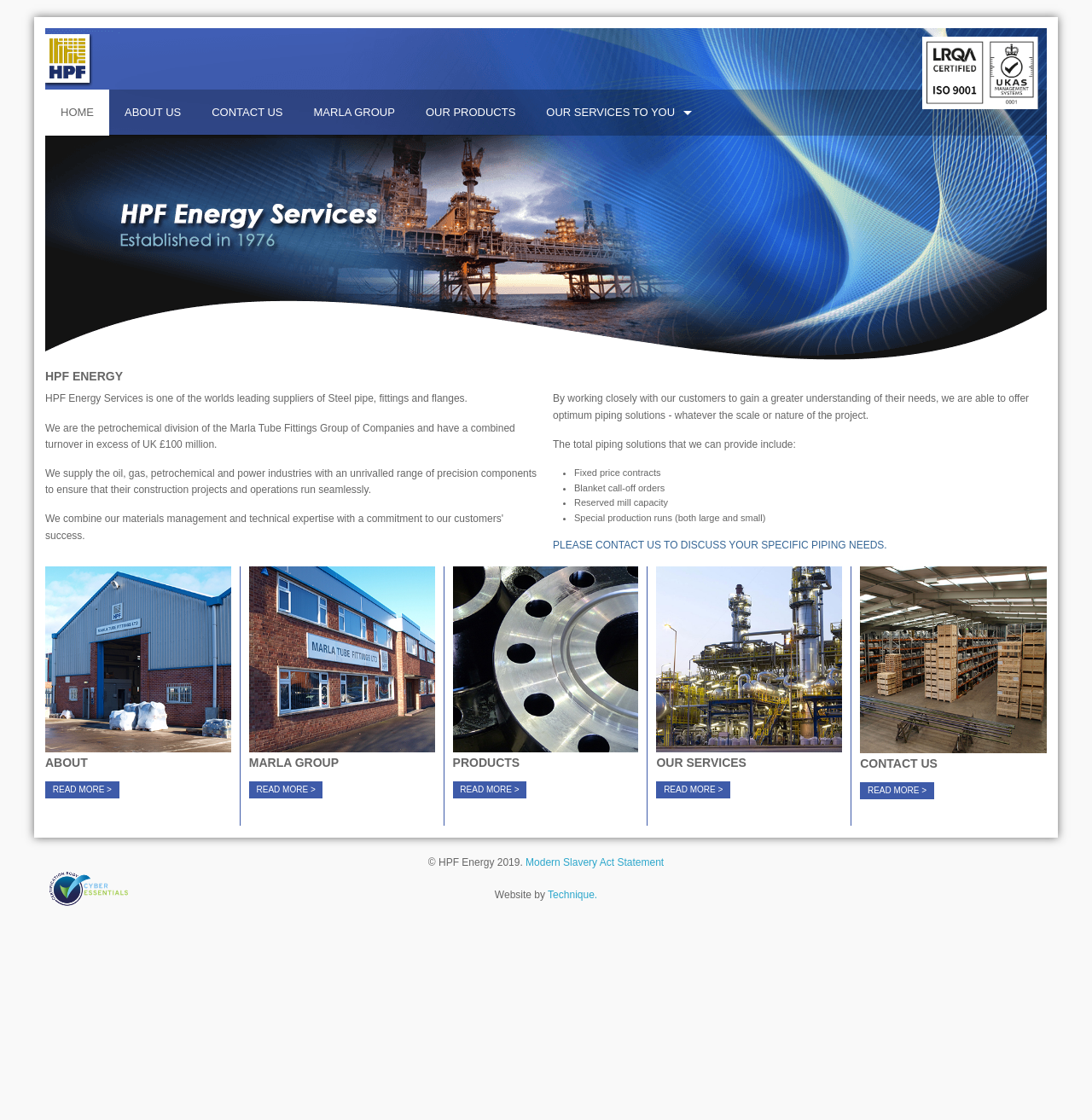Refer to the image and offer a detailed explanation in response to the question: What is one of the services offered by HPF Energy?

The webpage lists several services offered by HPF Energy, including fixed price contracts, blanket call-off orders, reserved mill capacity, and special production runs.